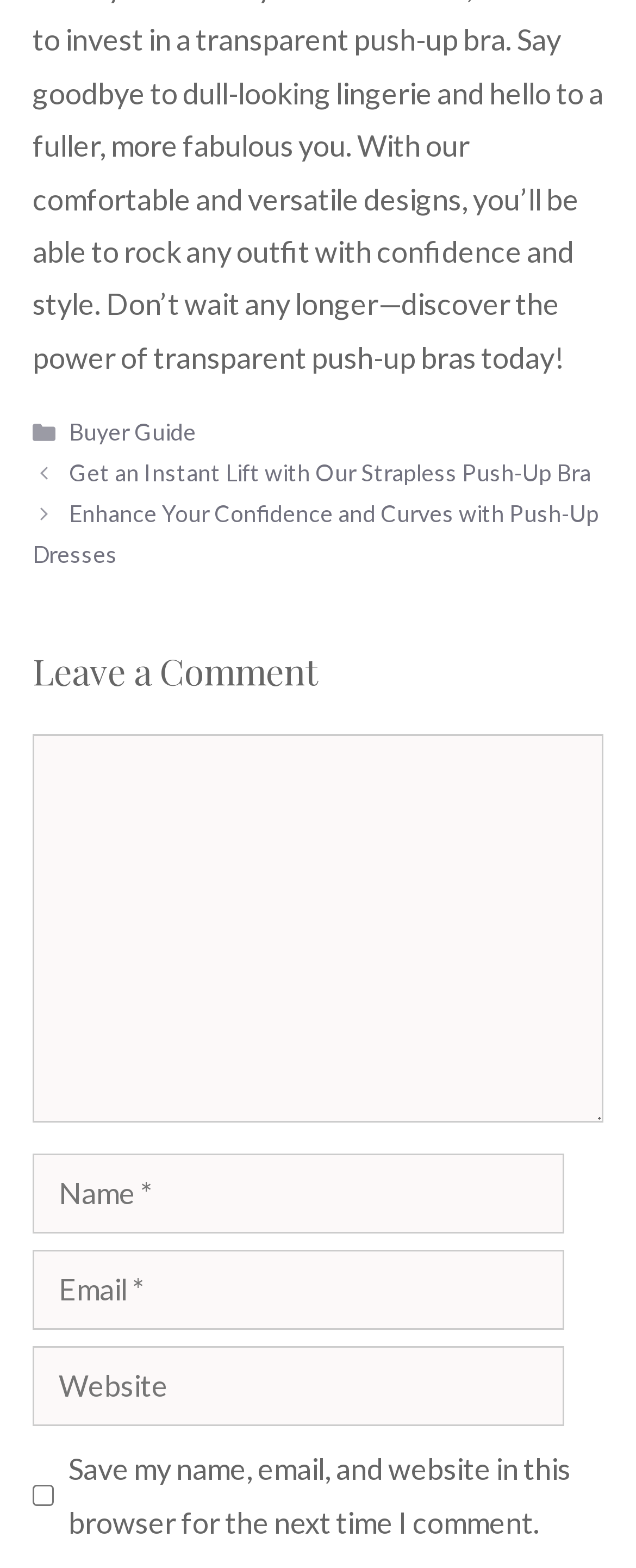Determine the bounding box coordinates of the target area to click to execute the following instruction: "Leave a comment."

[0.051, 0.409, 0.949, 0.447]